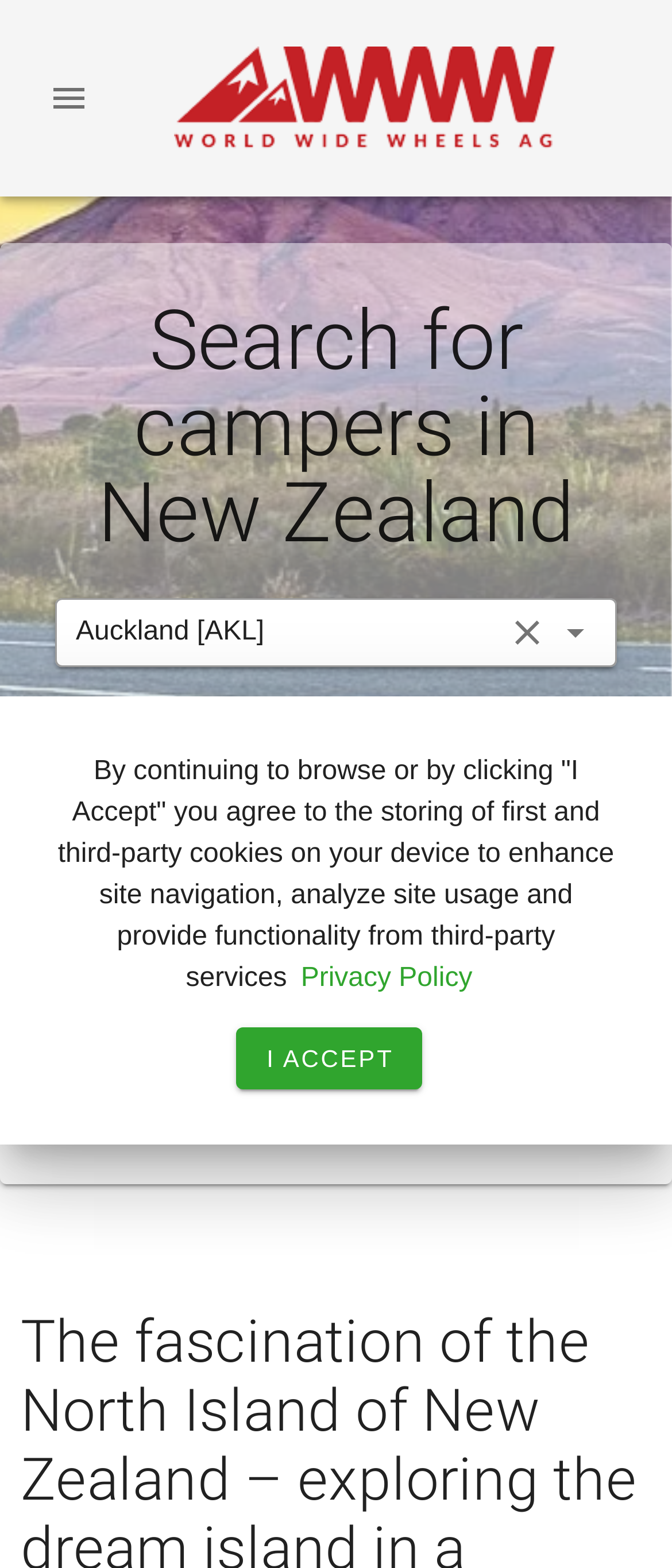Given the element description, predict the bounding box coordinates in the format (top-left x, top-left y, bottom-right x, bottom-right y). Make sure all values are between 0 and 1. Here is the element description: input value="Auckland [AKL]" name="pickUpCity"

[0.113, 0.386, 0.744, 0.421]